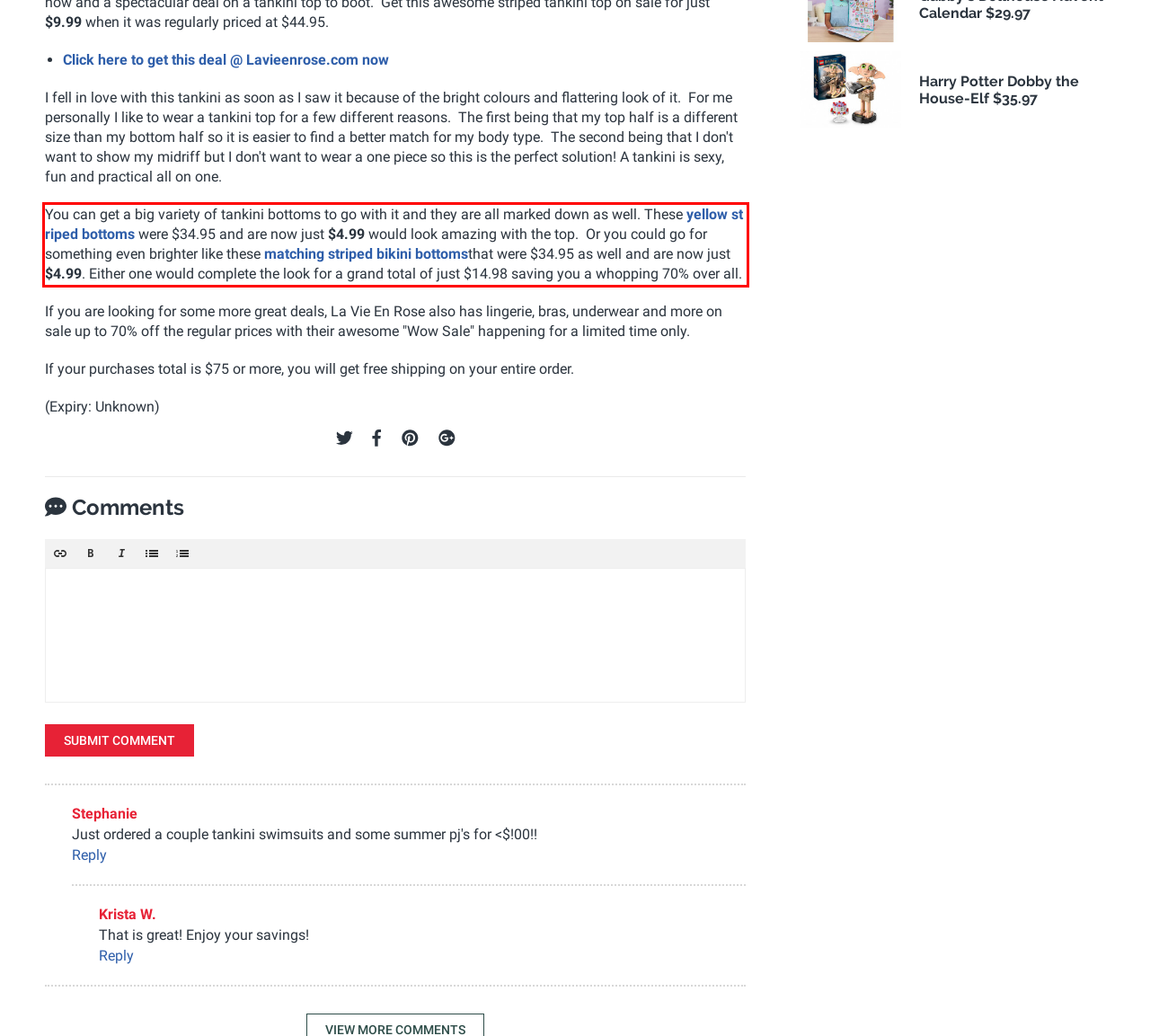Given a screenshot of a webpage with a red bounding box, please identify and retrieve the text inside the red rectangle.

You can get a big variety of tankini bottoms to go with it and they are all marked down as well. These yellow striped bottoms were $34.95 and are now just $4.99 would look amazing with the top. Or you could go for something even brighter like these matching striped bikini bottomsthat were $34.95 as well and are now just $4.99. Either one would complete the look for a grand total of just $14.98 saving you a whopping 70% over all.